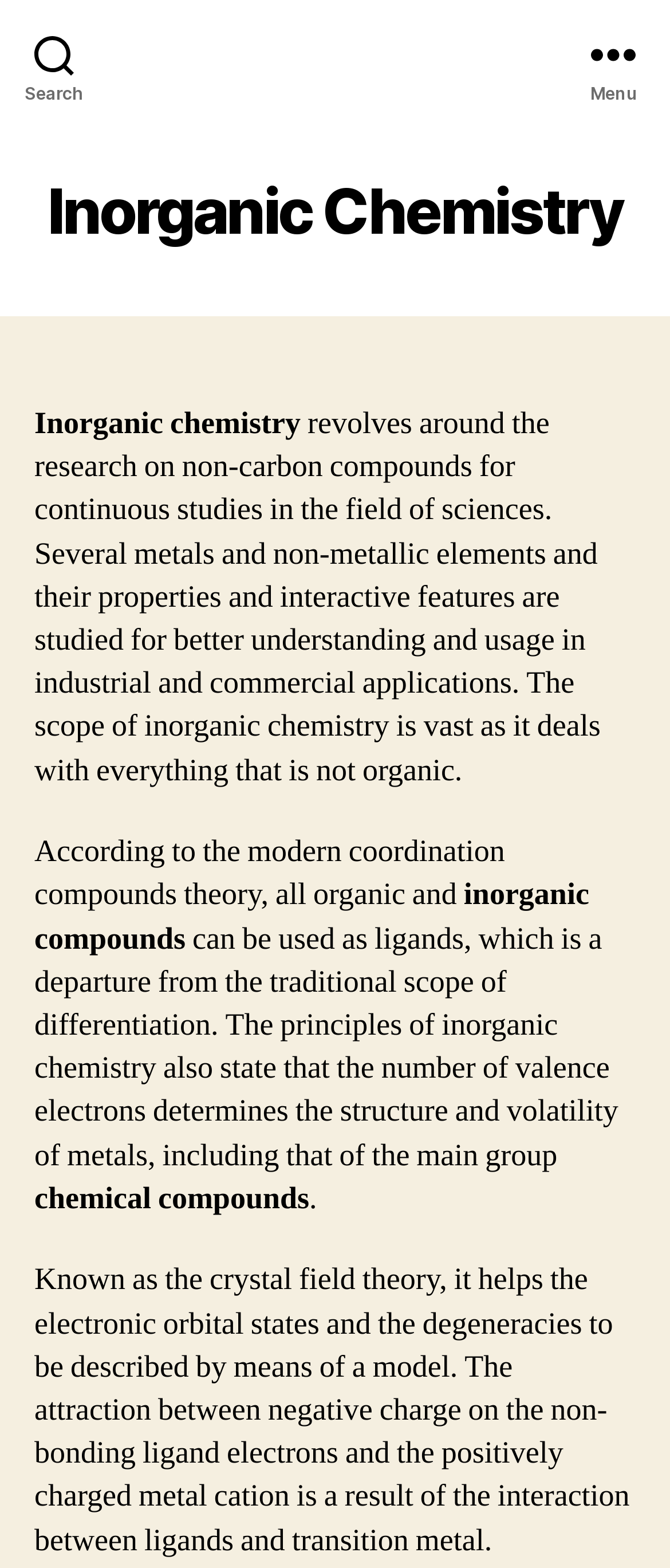Based on the image, please elaborate on the answer to the following question:
What determines the structure and volatility of metals?

According to the webpage, the principles of inorganic chemistry state that the number of valence electrons determines the structure and volatility of metals, including that of the main group.